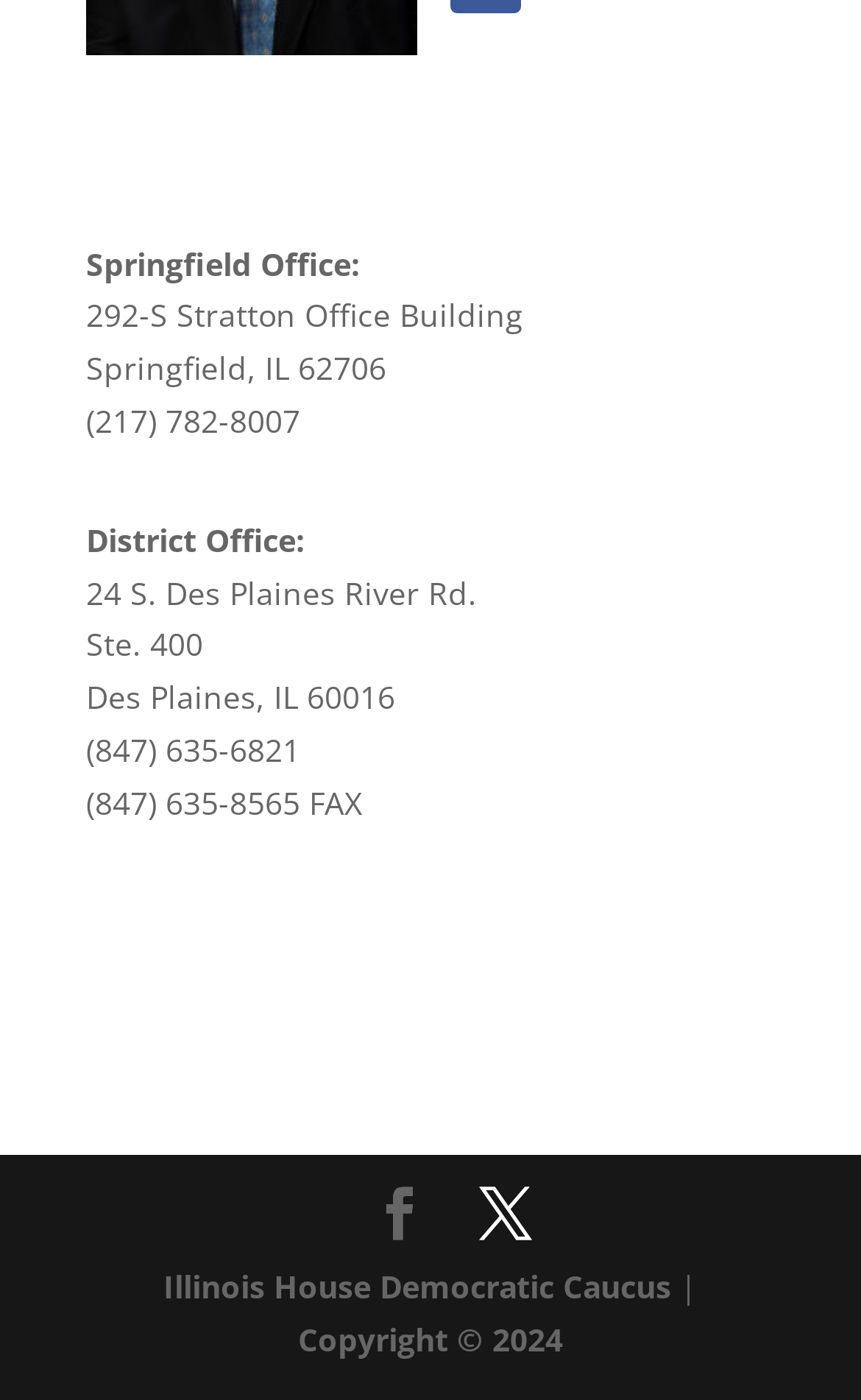Answer in one word or a short phrase: 
What year is the copyright for?

2024